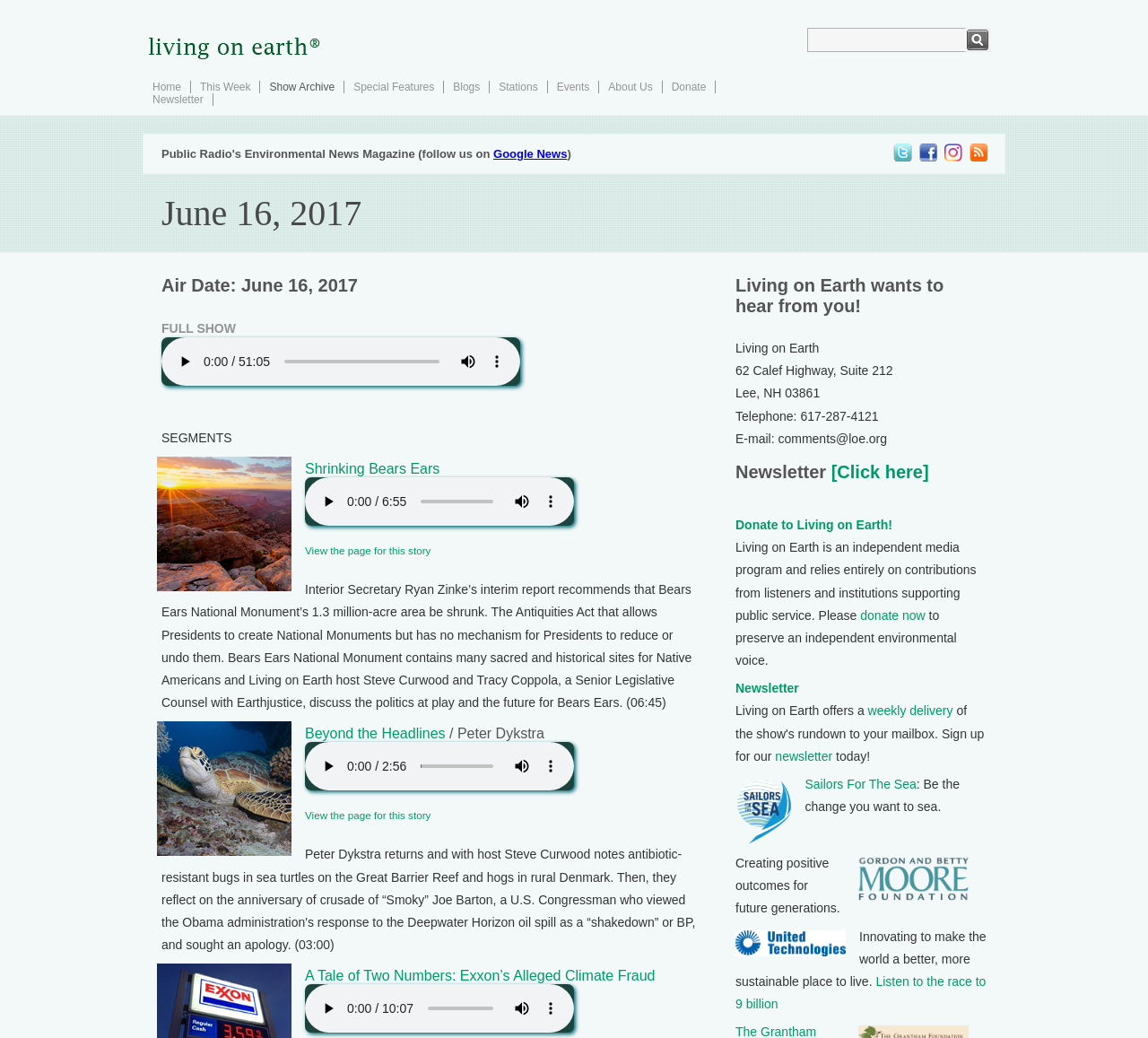Please find the bounding box coordinates of the section that needs to be clicked to achieve this instruction: "View the page for 'Shrinking Bears Ears' story".

[0.266, 0.525, 0.375, 0.536]